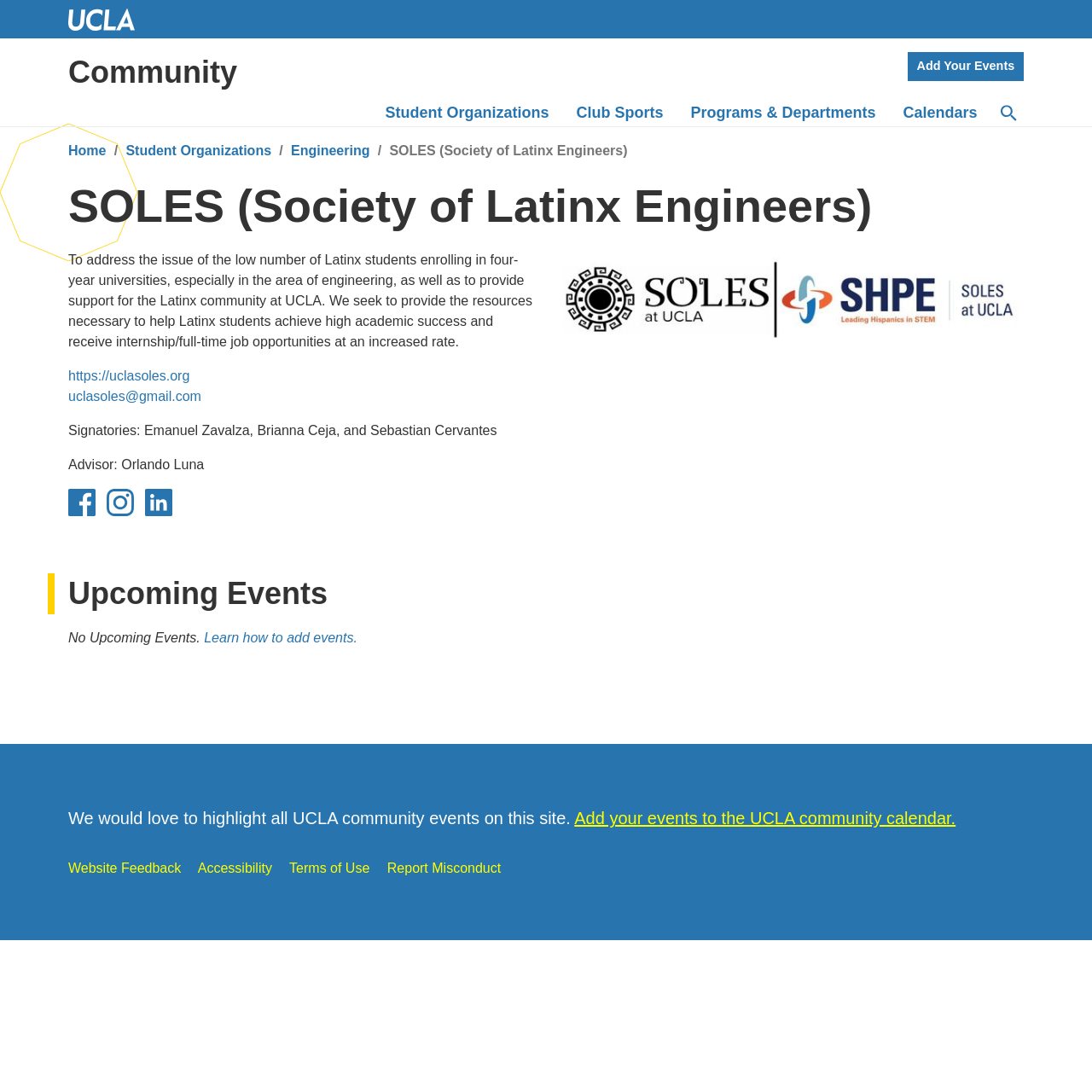Given the element description, predict the bounding box coordinates in the format (top-left x, top-left y, bottom-right x, bottom-right y), using floating point numbers between 0 and 1: Report Misconduct

[0.355, 0.789, 0.459, 0.802]